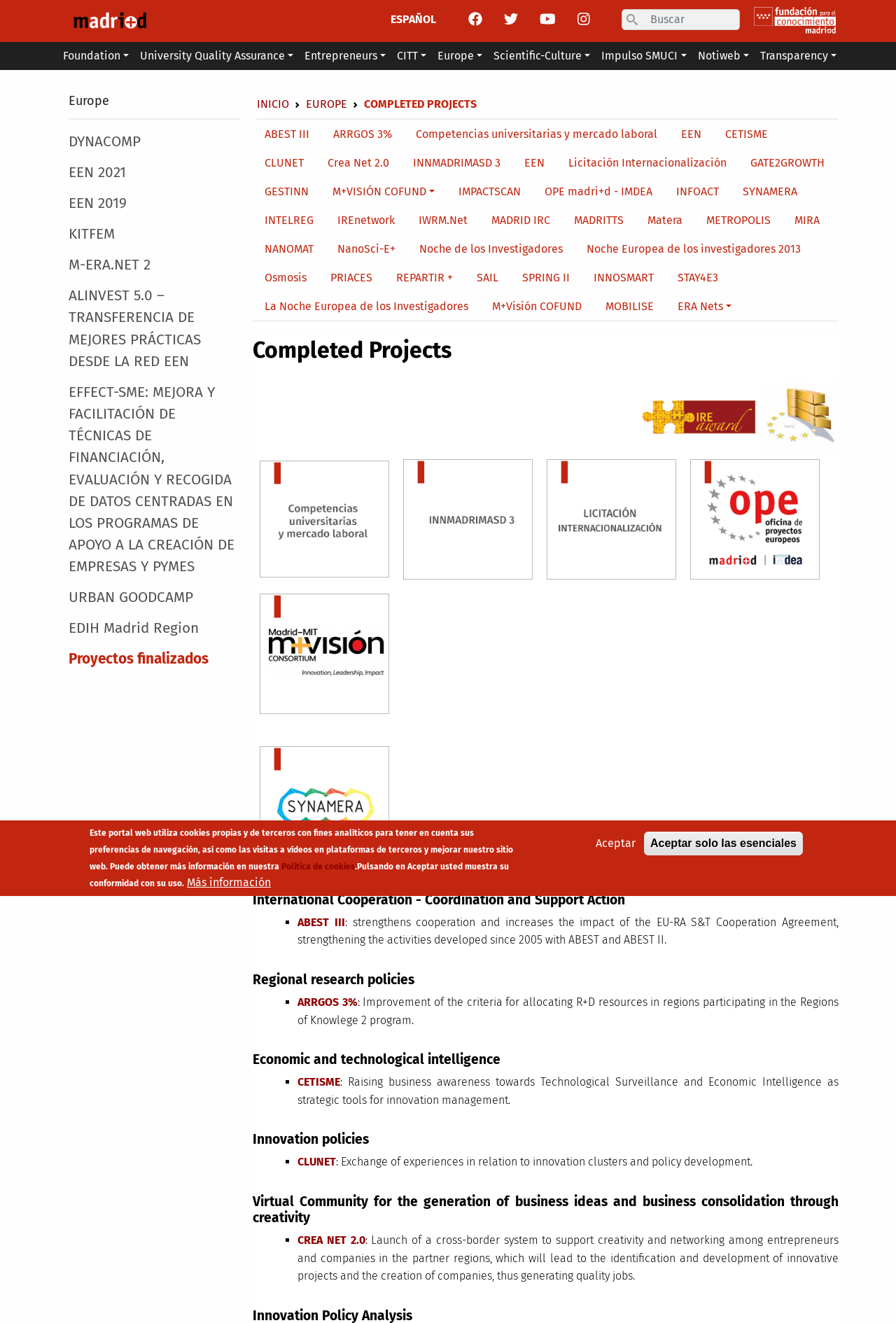Kindly determine the bounding box coordinates for the area that needs to be clicked to execute this instruction: "Expand the Foundation menu".

[0.064, 0.032, 0.15, 0.053]